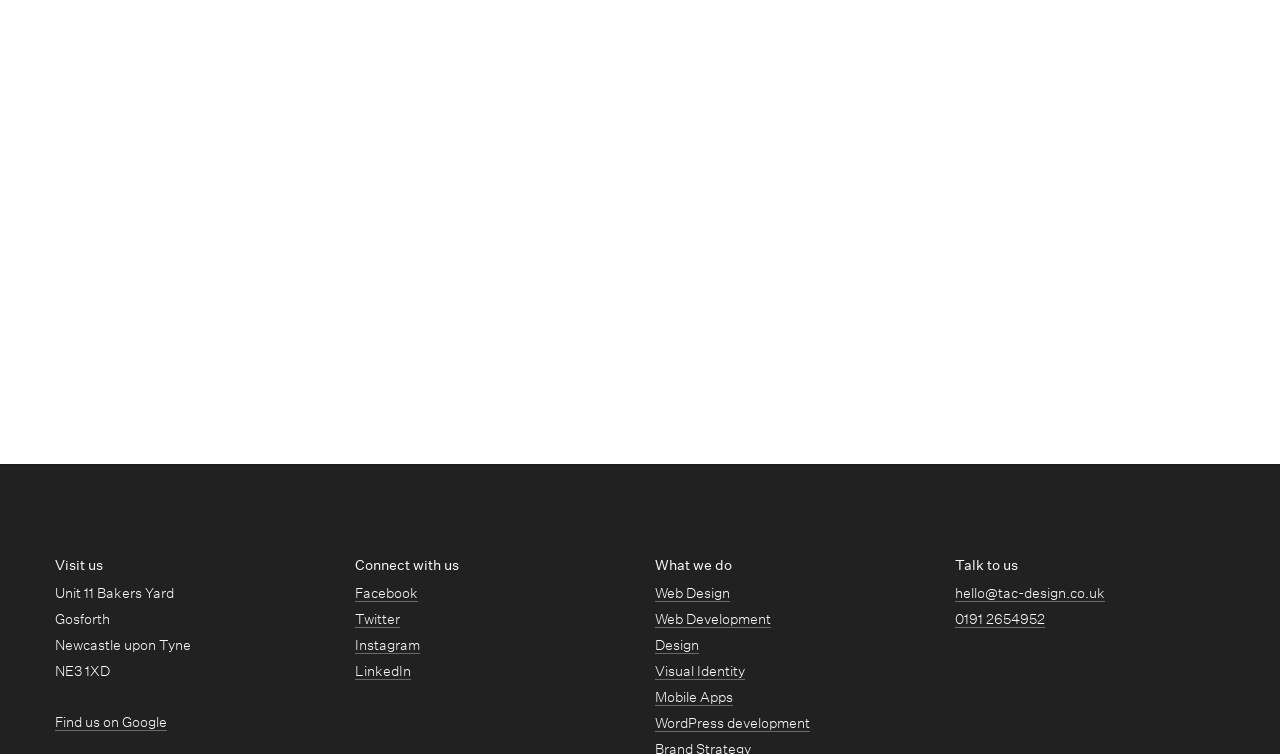What is the address of the company?
Give a single word or phrase as your answer by examining the image.

Unit 11 Bakers Yard, Gosforth, Newcastle upon Tyne, NE3 1XD